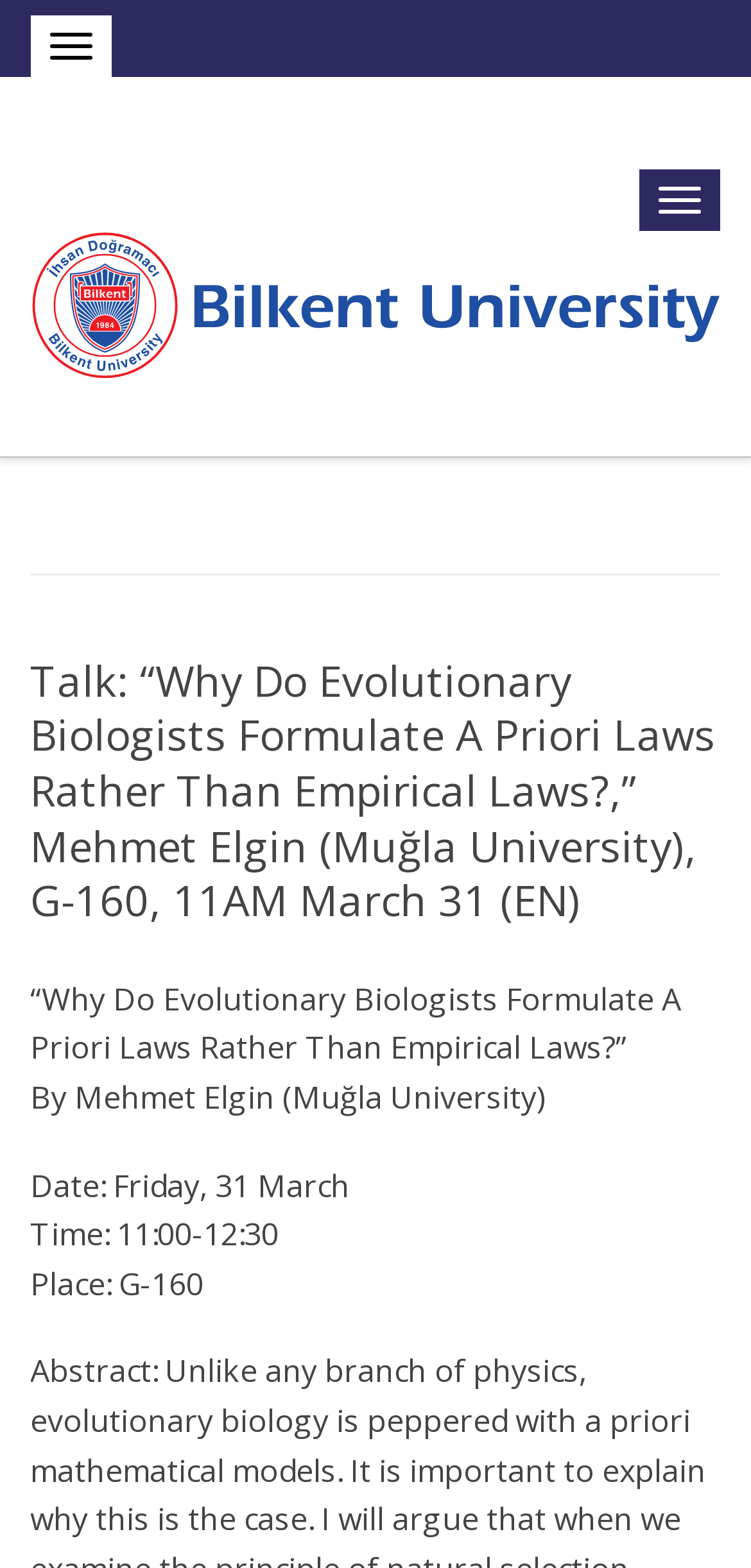Determine the bounding box for the UI element described here: "alt="EN / Bilkent University"".

[0.04, 0.163, 0.96, 0.216]